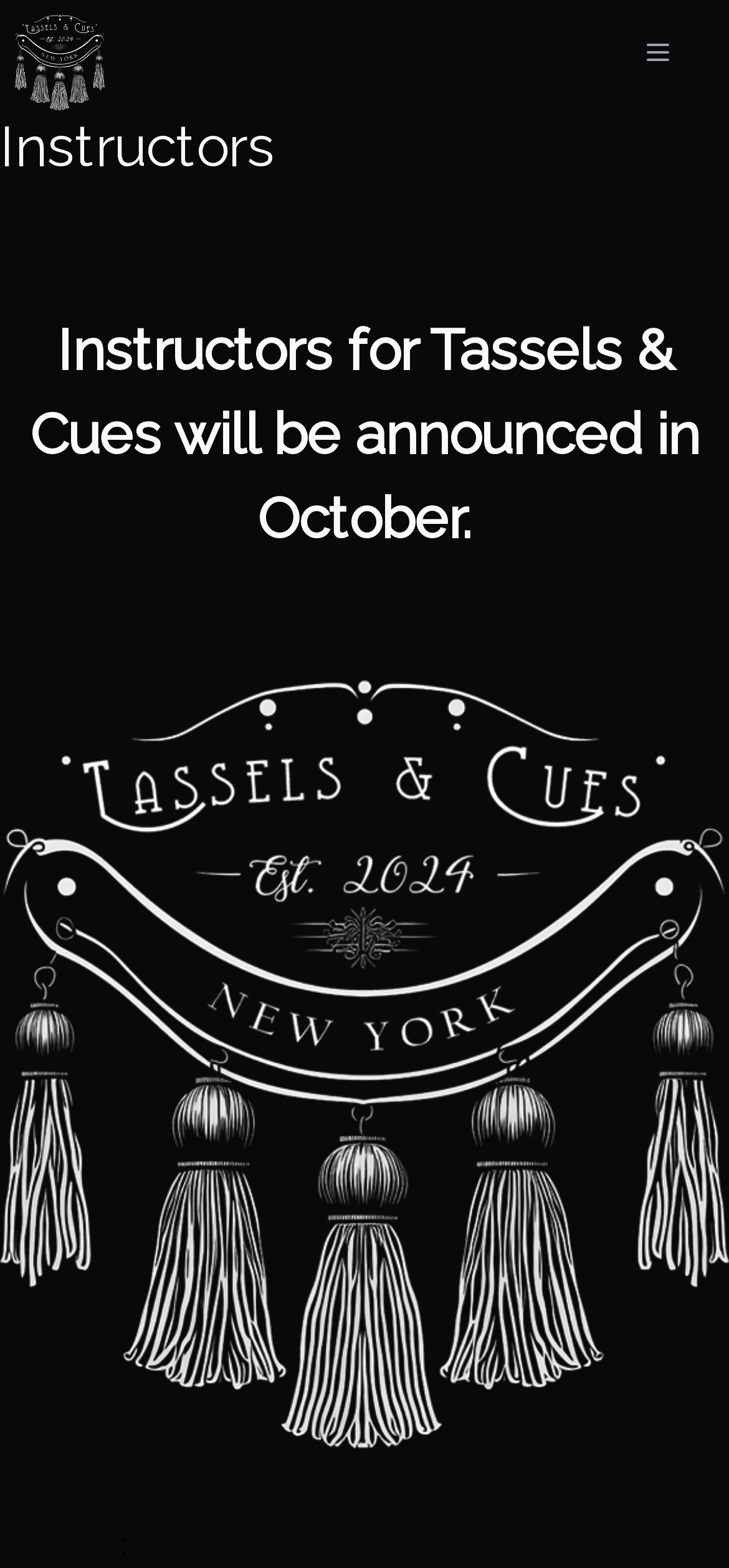Please respond to the question using a single word or phrase:
What is the purpose of the button at the top right corner?

Toggle navigation